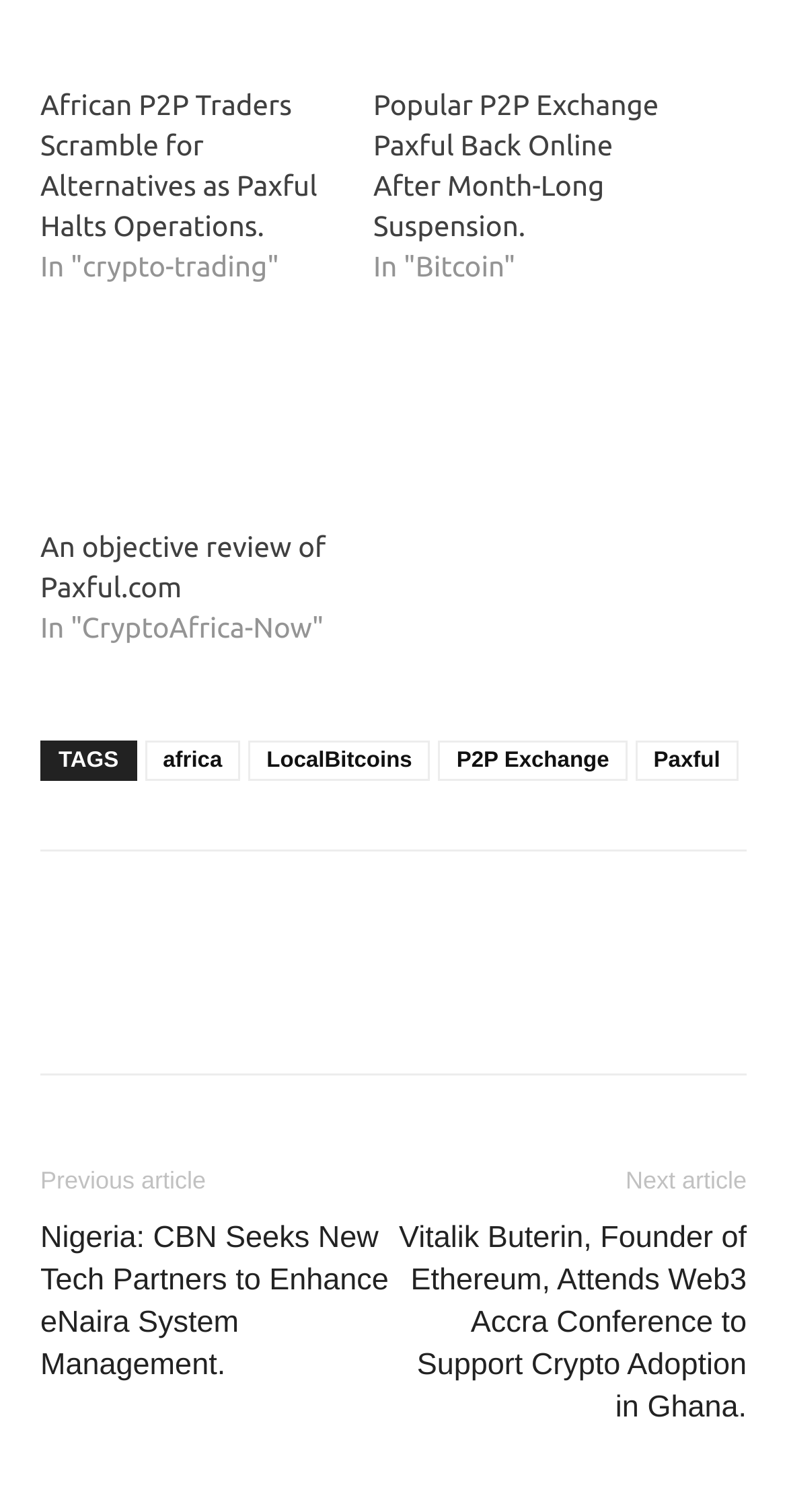Please identify the bounding box coordinates of the area that needs to be clicked to follow this instruction: "Click the 'Call Now!' button".

None